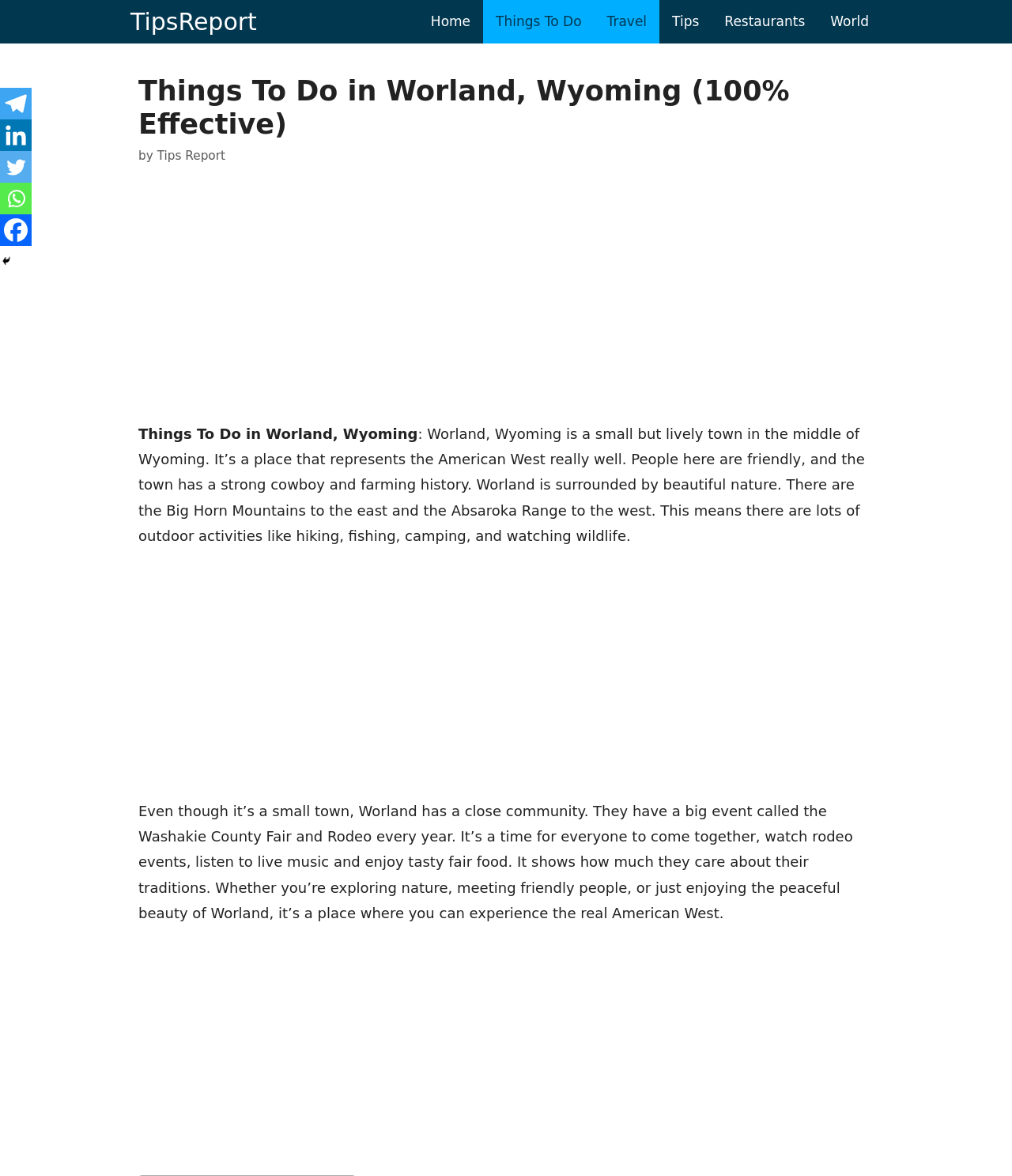Identify and provide the bounding box for the element described by: "Things To Do".

[0.477, 0.0, 0.587, 0.037]